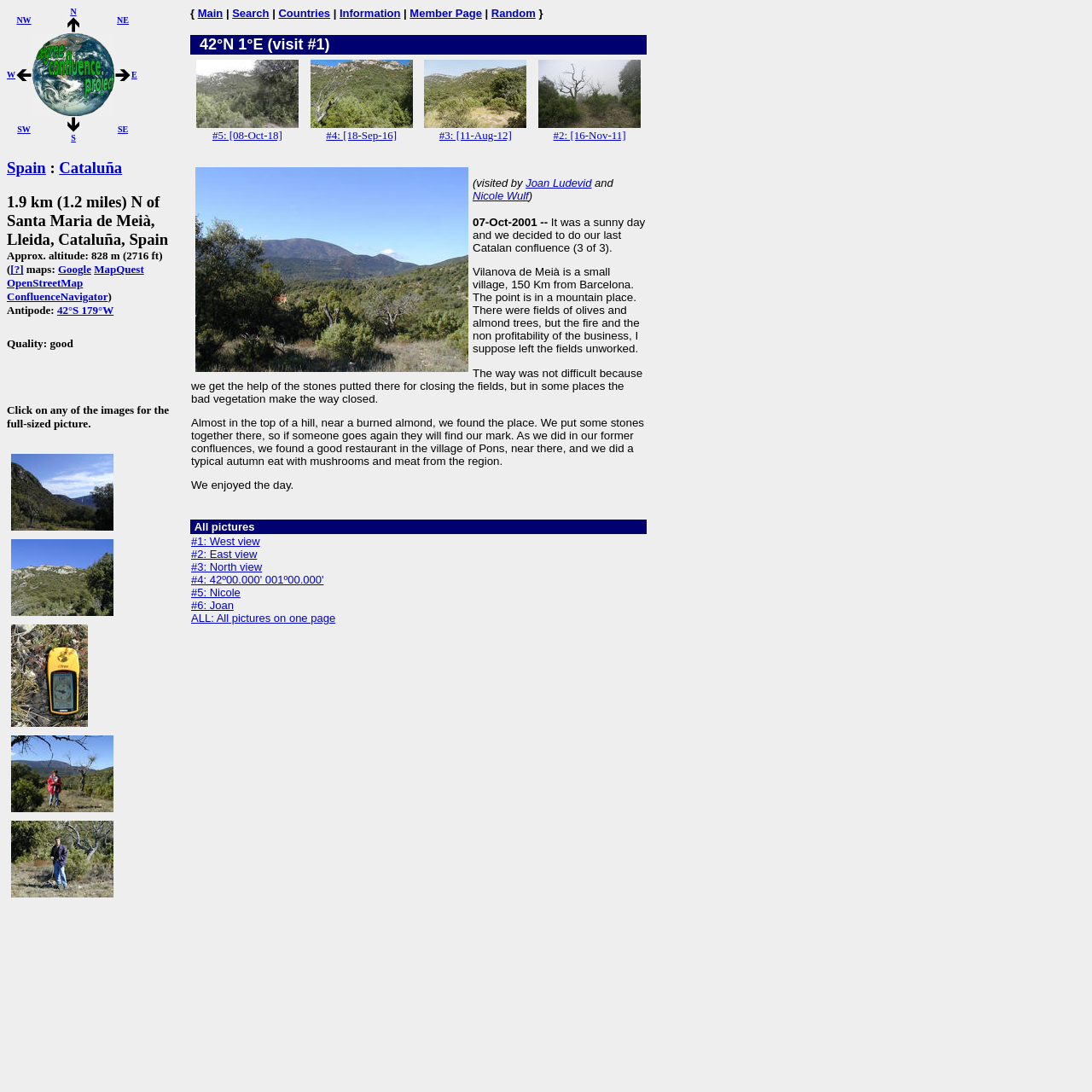What is the quality of the confluence?
Using the image, answer in one word or phrase.

good